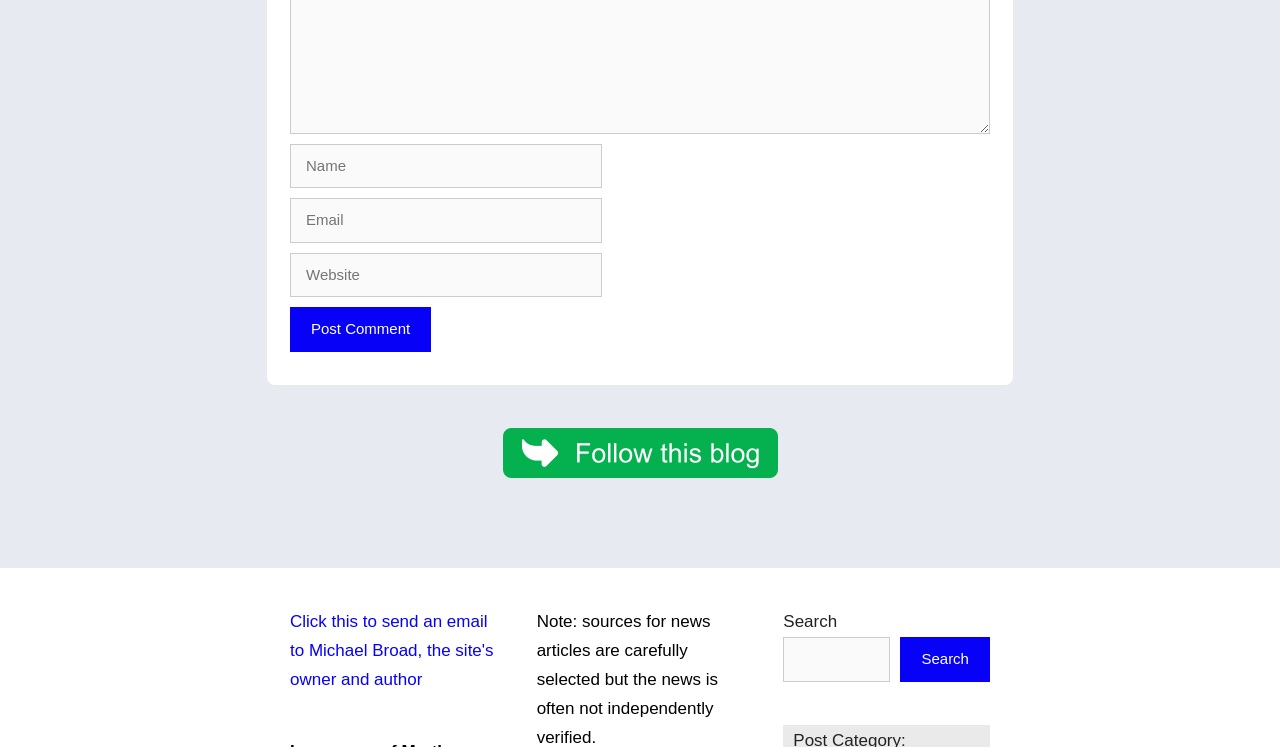Based on the visual content of the image, answer the question thoroughly: What is the function of the search box?

The search box is located in the bottom right corner of the webpage, and it has a 'Search' button next to it, indicating that it is used to search for specific content within the website.